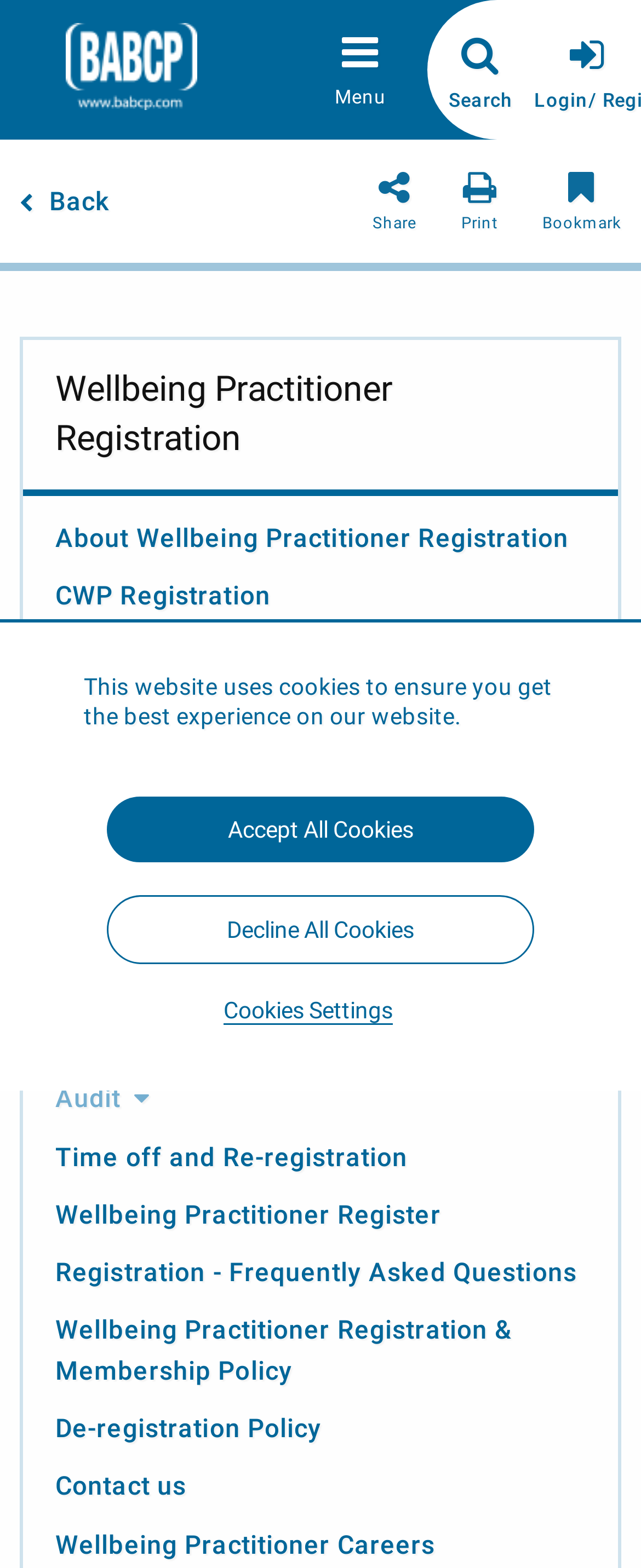Provide the bounding box coordinates for the specified HTML element described in this description: "Music Business eBooks". The coordinates should be four float numbers ranging from 0 to 1, in the format [left, top, right, bottom].

None